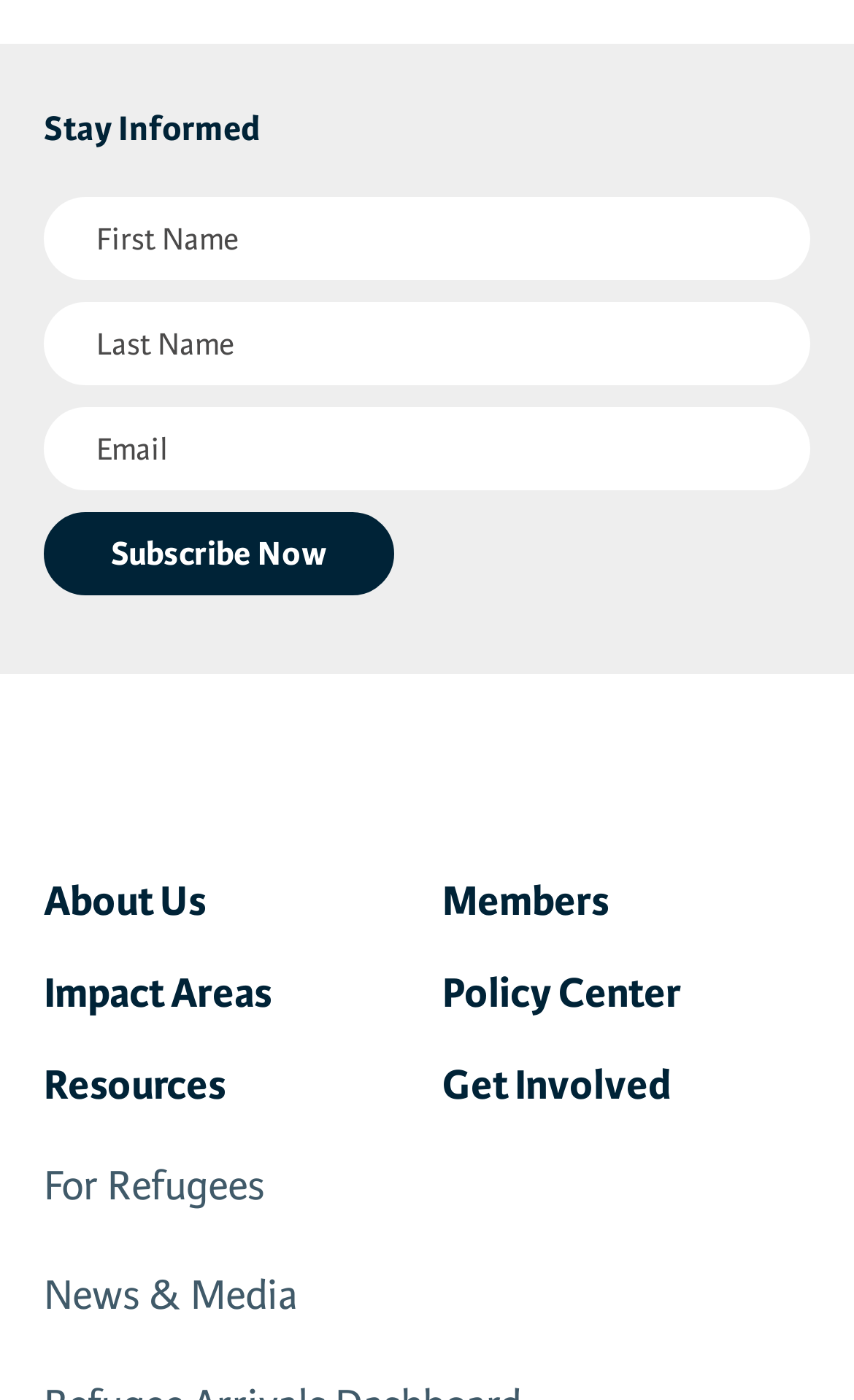What is required to submit the form?
We need a detailed and exhaustive answer to the question. Please elaborate.

The form has fields for First Name, Last Name, and Email, and each of these fields is marked as 'Required', indicating that they must be filled in to submit the form.